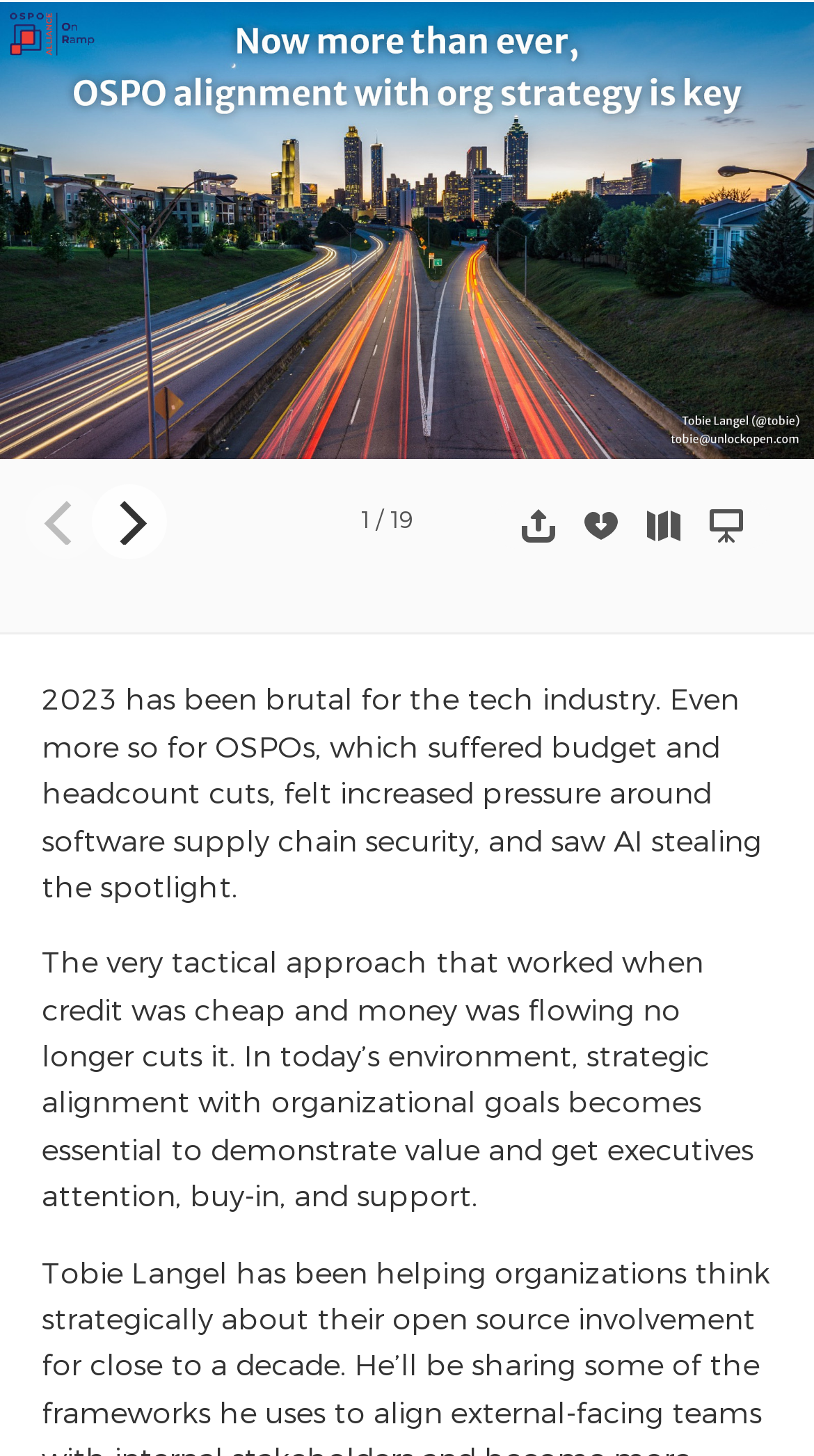Given the following UI element description: "aria-describedby="action-download" title="Download slidedeck"", find the bounding box coordinates in the webpage screenshot.

[0.7, 0.344, 0.777, 0.377]